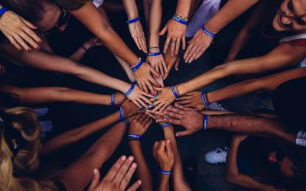Explain the details of the image you are viewing.

The image captures a vibrant scene of multiple hands coming together in a circular formation, symbolizing unity and collaboration. Each hand is adorned with blue wristbands, suggesting a shared purpose or commitment among the group. The backdrop appears slightly blurred, emphasizing the collective action and connection among the participants. This imagery evokes feelings of teamwork and engagement, reflecting the theme of employee engagement and its significance in fostering positive relationships within an organization. This idea aligns well with the accompanying content titled "What Does Employee Engagement Have to Do With Profit?" which explores the impact of effective teamwork on organizational success.